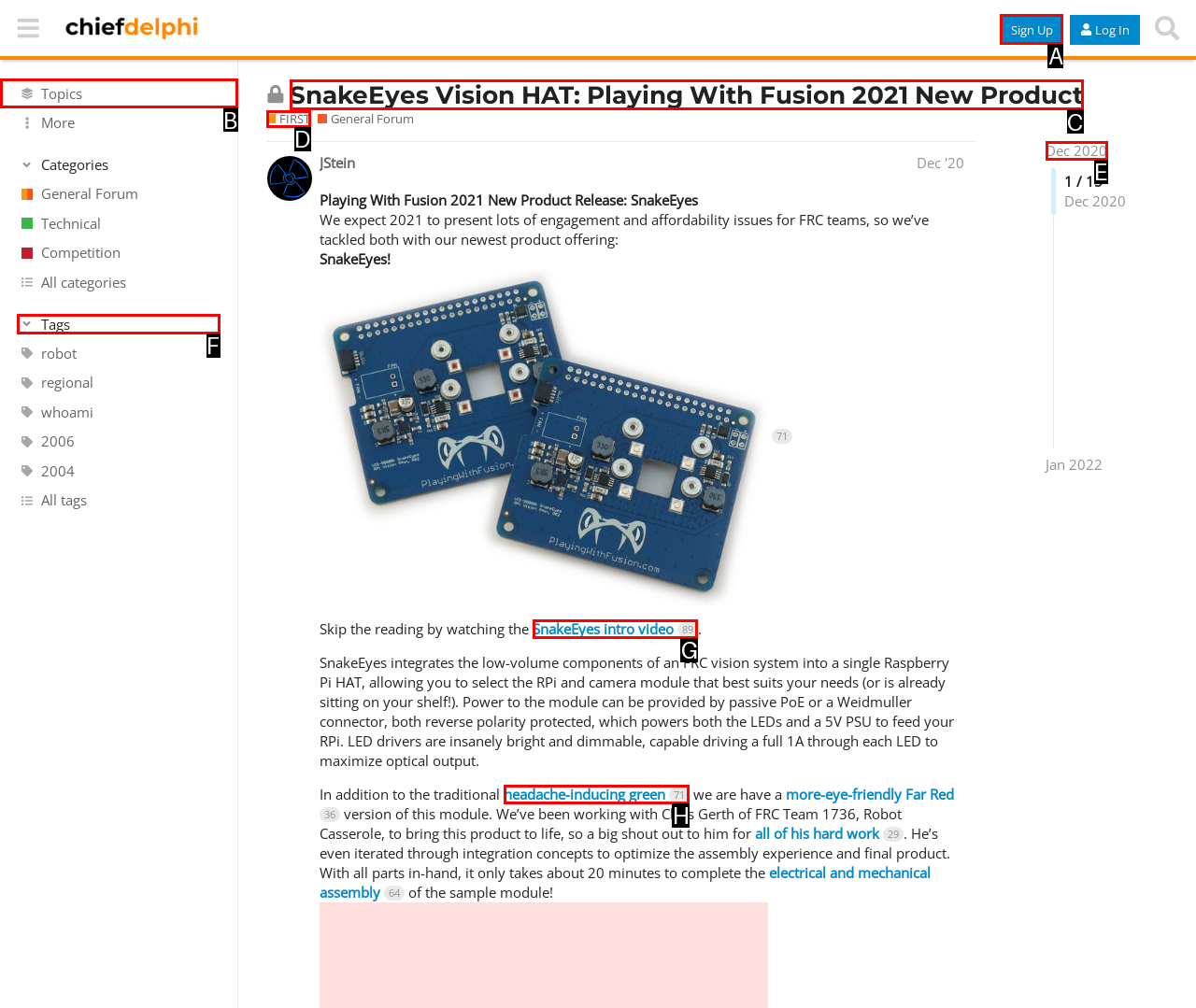Based on the description: headache-inducing green 71, identify the matching lettered UI element.
Answer by indicating the letter from the choices.

H